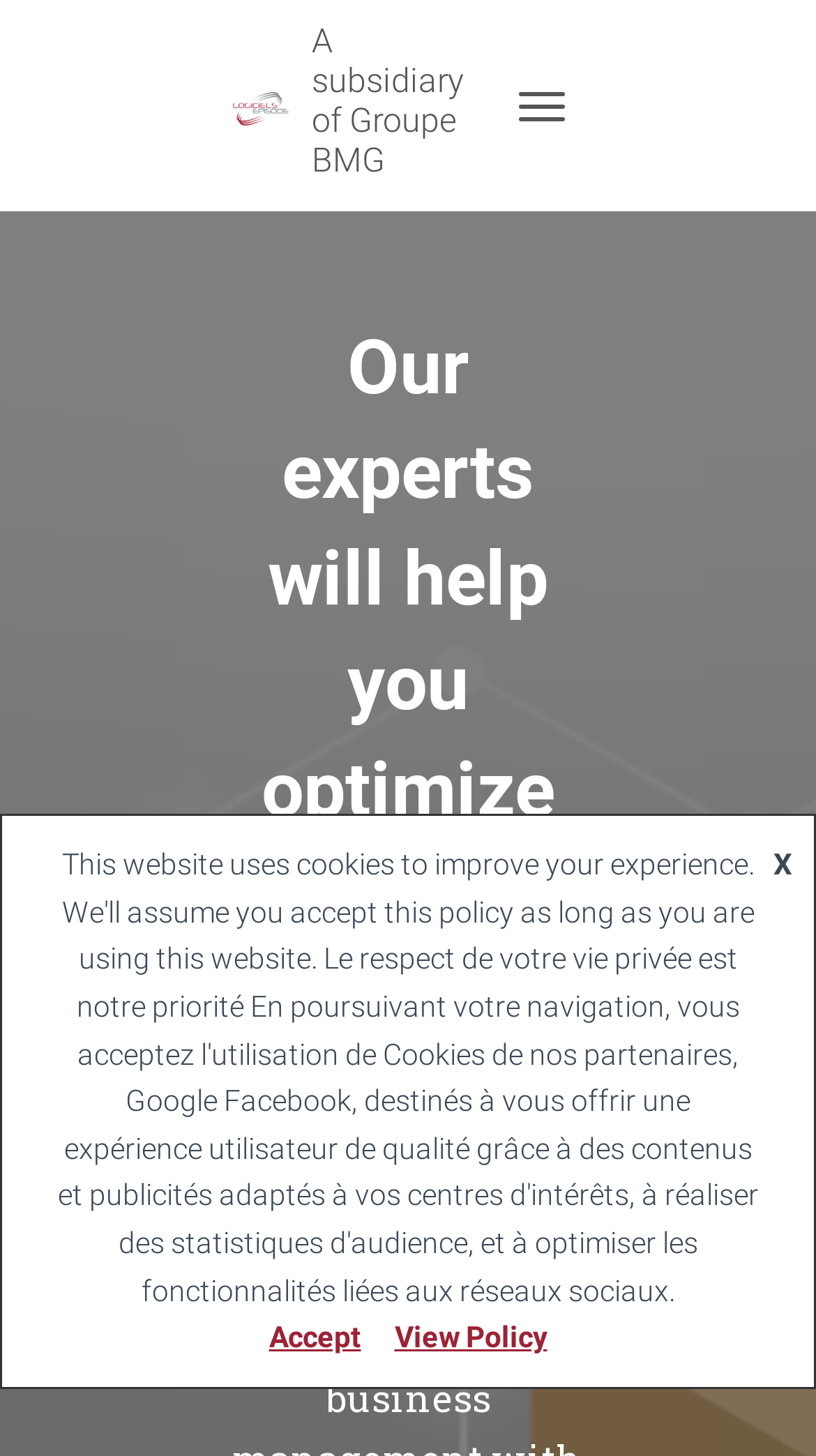Provide the bounding box coordinates of the HTML element described by the text: "Accept". The coordinates should be in the format [left, top, right, bottom] with values between 0 and 1.

[0.309, 0.907, 0.463, 0.93]